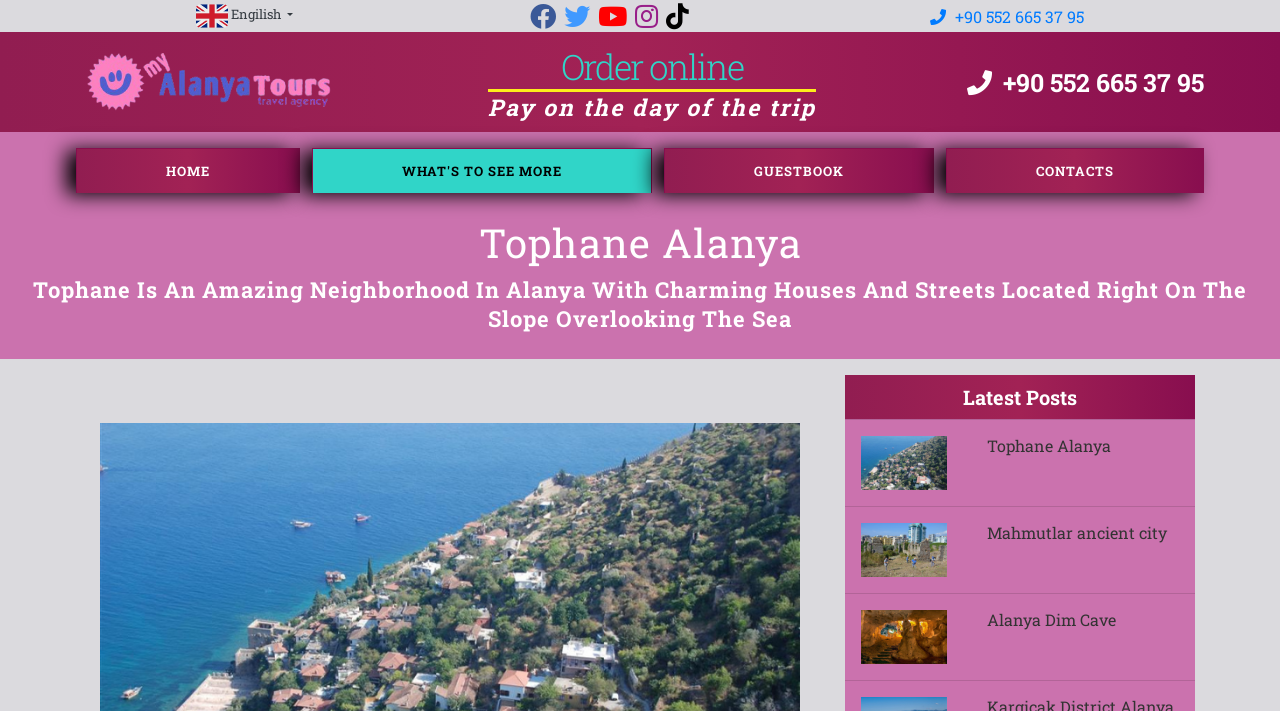Given the element description: "Engilish", predict the bounding box coordinates of this UI element. The coordinates must be four float numbers between 0 and 1, given as [left, top, right, bottom].

[0.153, 0.008, 0.229, 0.033]